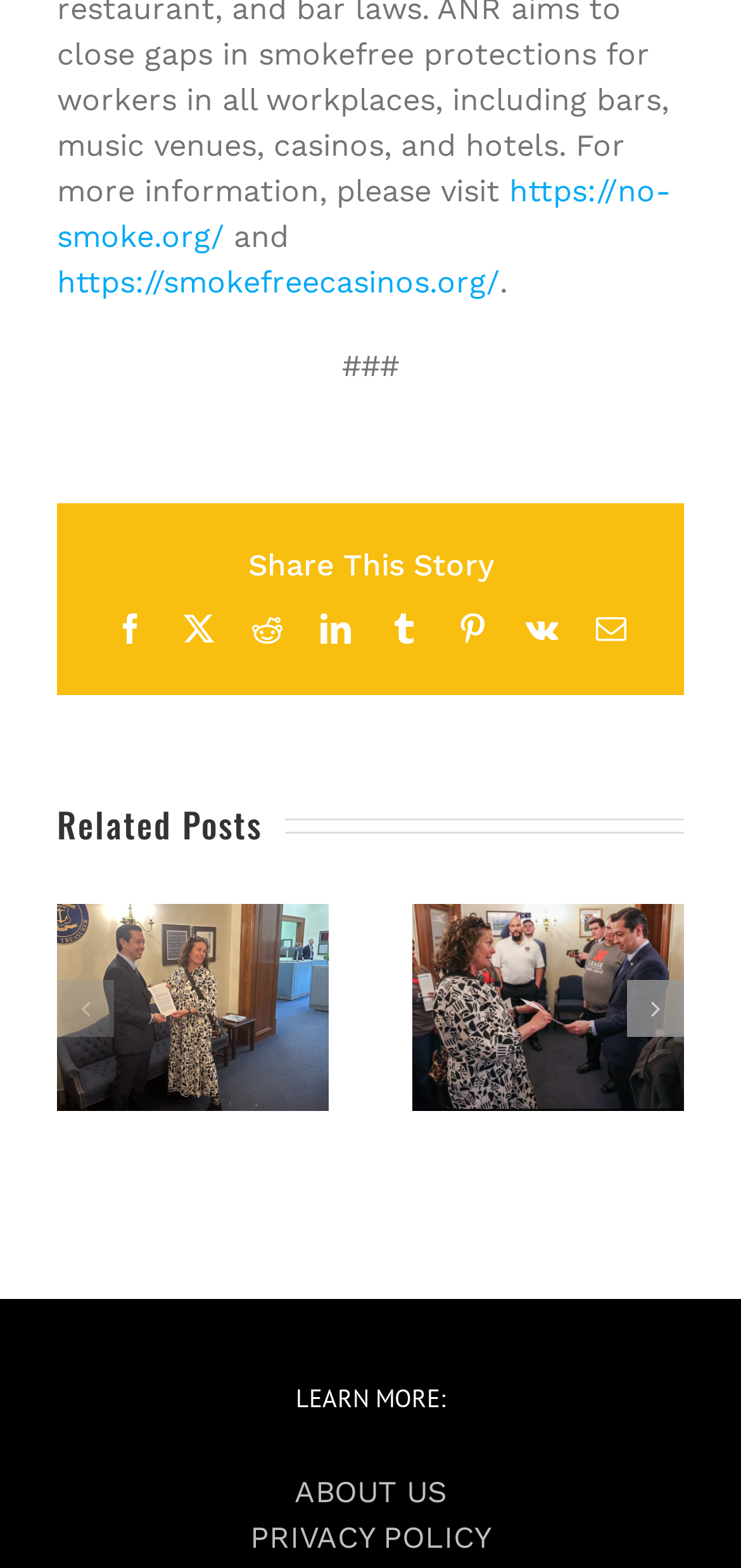What is the function of the 'Previous slide' and 'Next slide' buttons?
Please ensure your answer is as detailed and informative as possible.

The 'Previous slide' and 'Next slide' buttons are used to navigate through the 'Related Posts' section, allowing users to view more posts related to smokefree shareholder proposals.